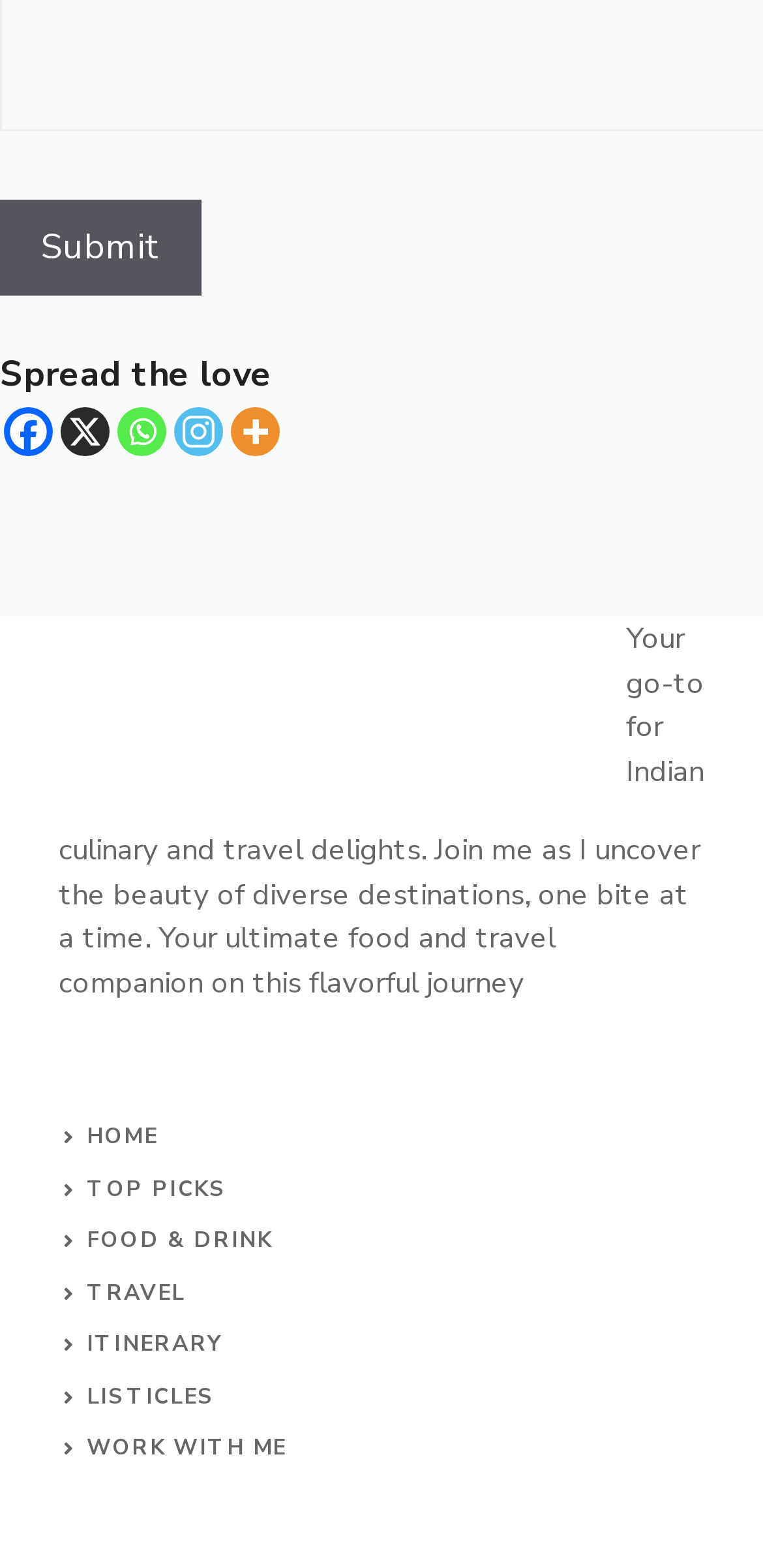Determine the bounding box coordinates of the element's region needed to click to follow the instruction: "Explore 'TOP PICKS'". Provide these coordinates as four float numbers between 0 and 1, formatted as [left, top, right, bottom].

[0.114, 0.749, 0.298, 0.767]